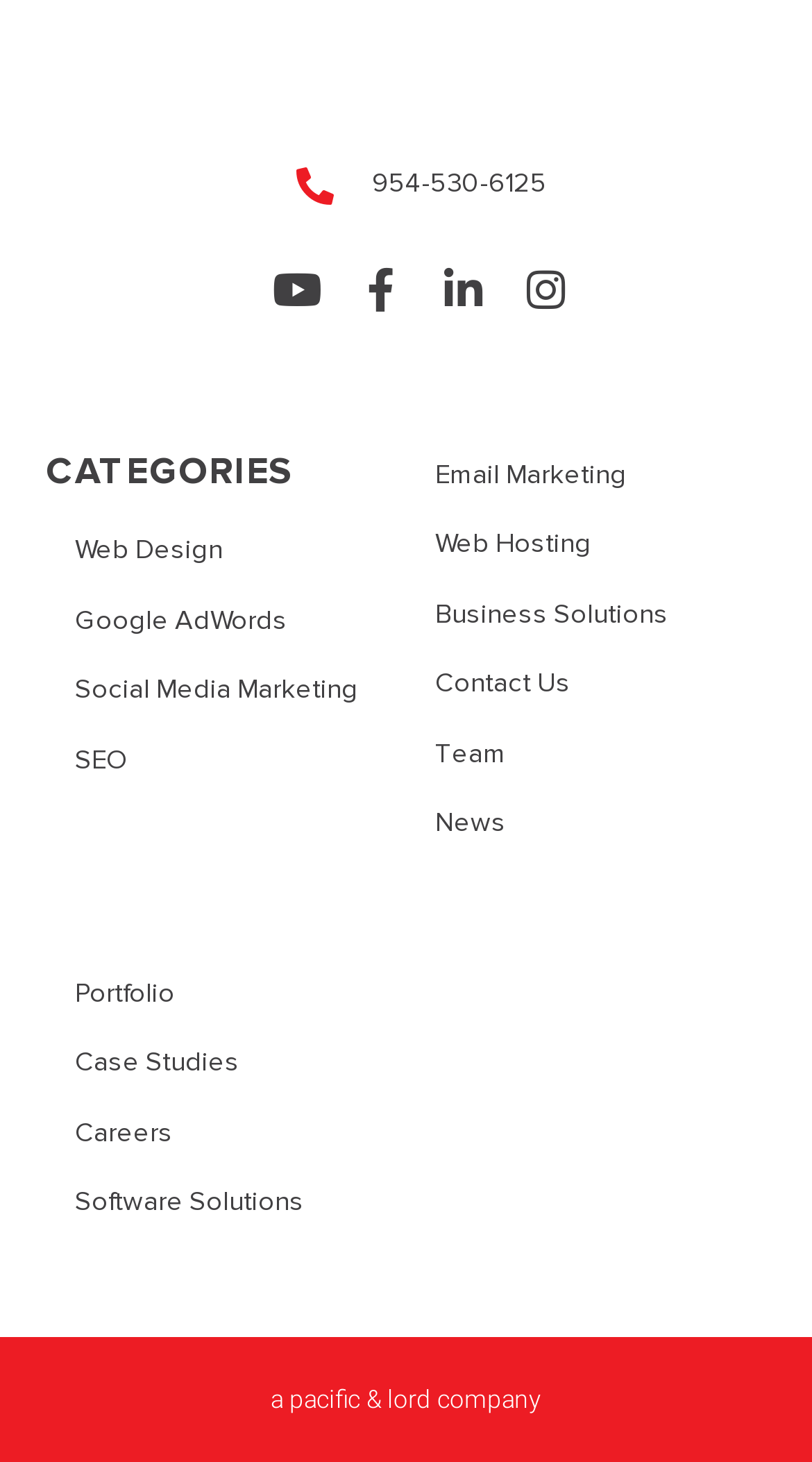Please determine the bounding box coordinates of the element to click in order to execute the following instruction: "contact the company". The coordinates should be four float numbers between 0 and 1, specified as [left, top, right, bottom].

[0.5, 0.455, 0.944, 0.483]